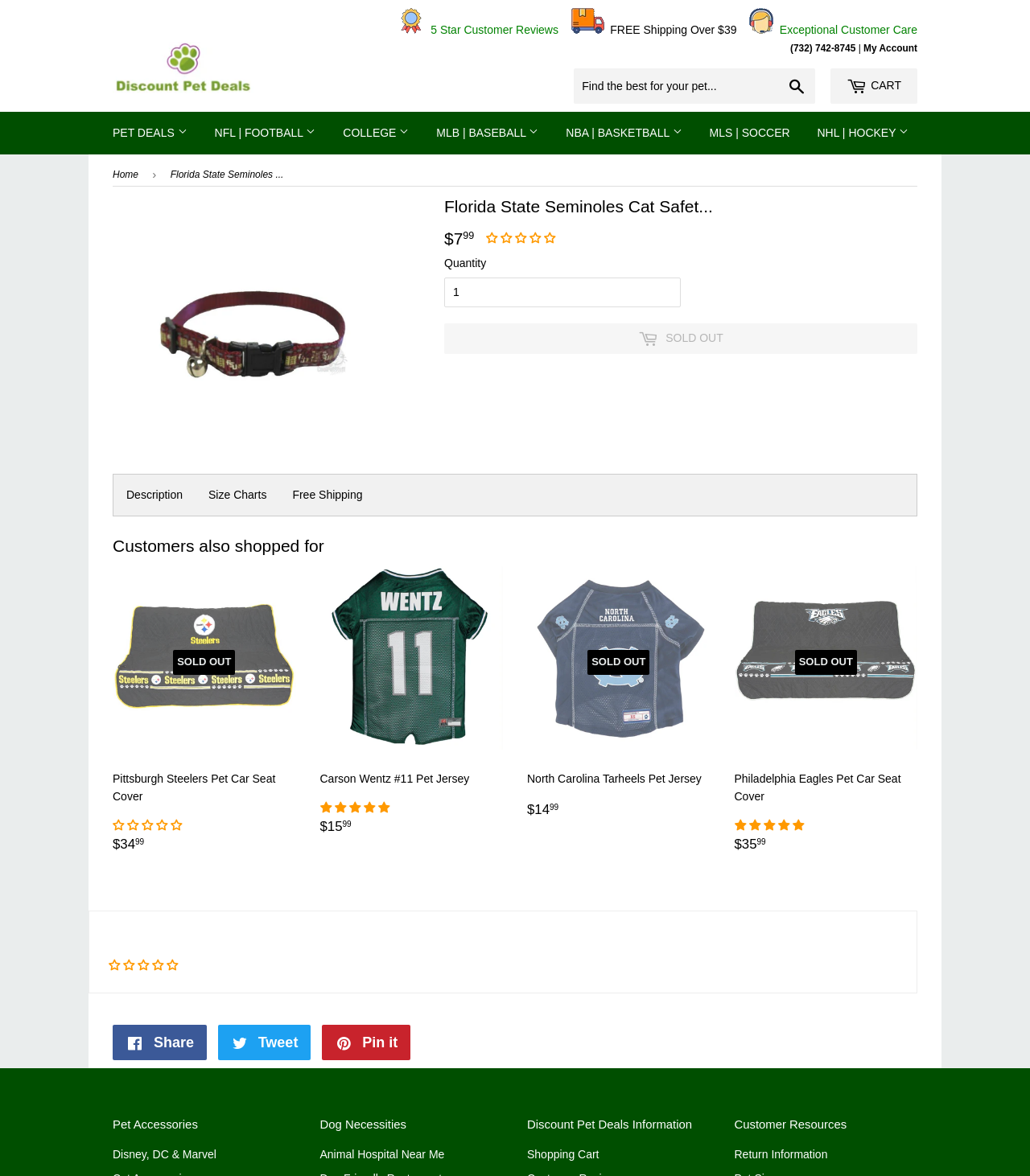Detail the features and information presented on the webpage.

This webpage is about a product, specifically the Florida State Seminoles Cat Safety Collar. At the top of the page, there is a navigation bar with links to different categories, such as "PET DEALS", "NFL | FOOTBALL", "COLLEGE", and more. Below the navigation bar, there is a search bar and a cart icon.

The main content of the page is divided into sections. The first section displays the product image, product name, and price ($7.99). There is also a rating system with 0.00 stars and a quantity selector.

Below the product information, there are three buttons: "Description", "Size Charts", and "Free Shipping". The "Description" button is likely to provide more information about the product, while the "Size Charts" button will display size options for the collar. The "Free Shipping" button indicates that shipping is free for this product.

The next section is titled "Customers also shopped for" and displays a list of related products. Each product is displayed with an image, product name, rating, and price. The products are arranged in a grid layout, with three products per row.

At the bottom of the page, there are social media links to share the product on Facebook, Twitter, and Pinterest. There are also headings for "Pet Accessories", "Dog Necessities", and "Discount Pet Deals Information", with links to related pages. Finally, there is a "Customer Resources" section with links to return information and other customer-related pages.